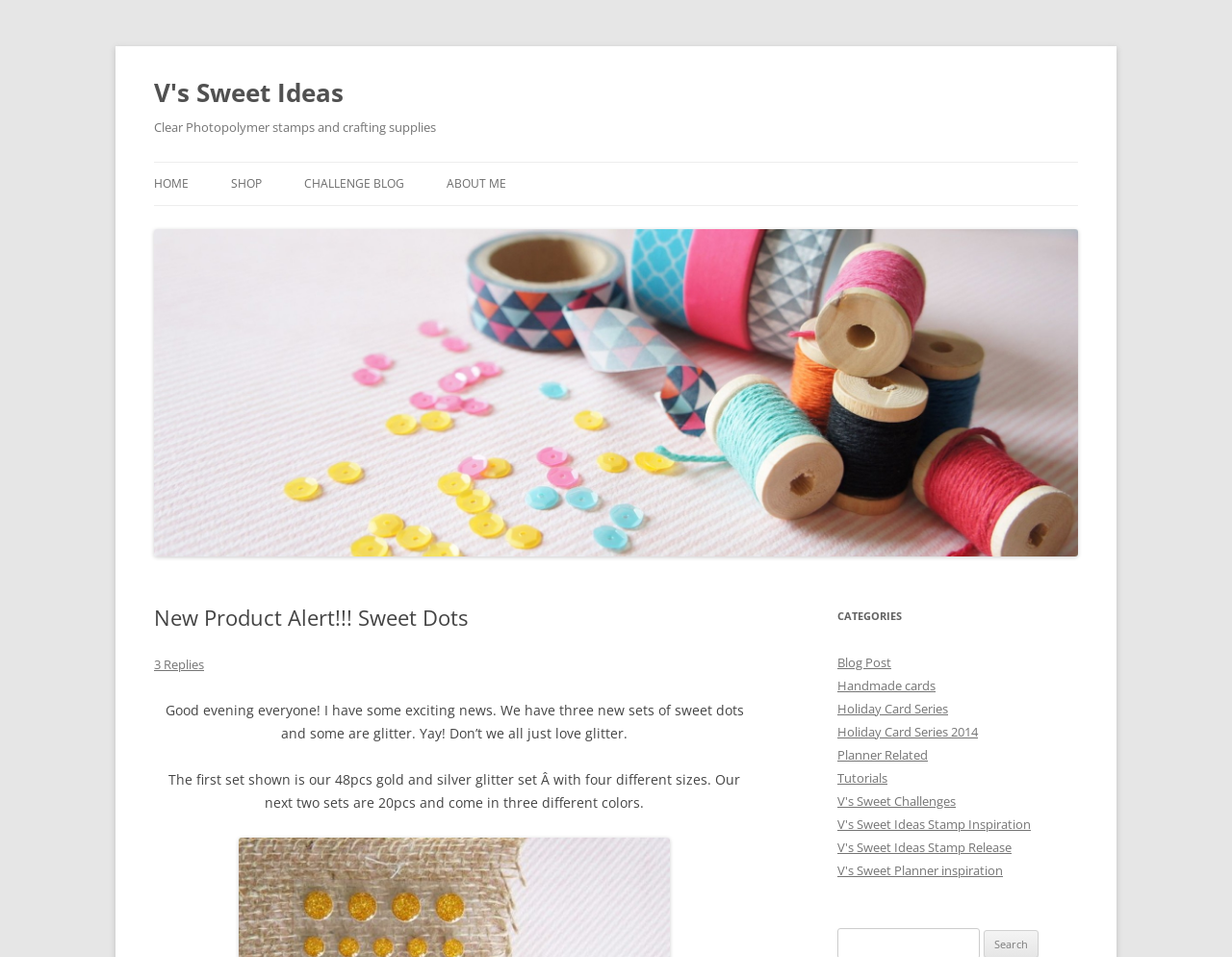What is the theme of the website?
Answer the question with a detailed explanation, including all necessary information.

The theme of the website can be determined by looking at the heading element 'Clear Photopolymer stamps and crafting supplies' and the various links and categories present on the webpage, which suggest that the website is related to crafting and stamping.